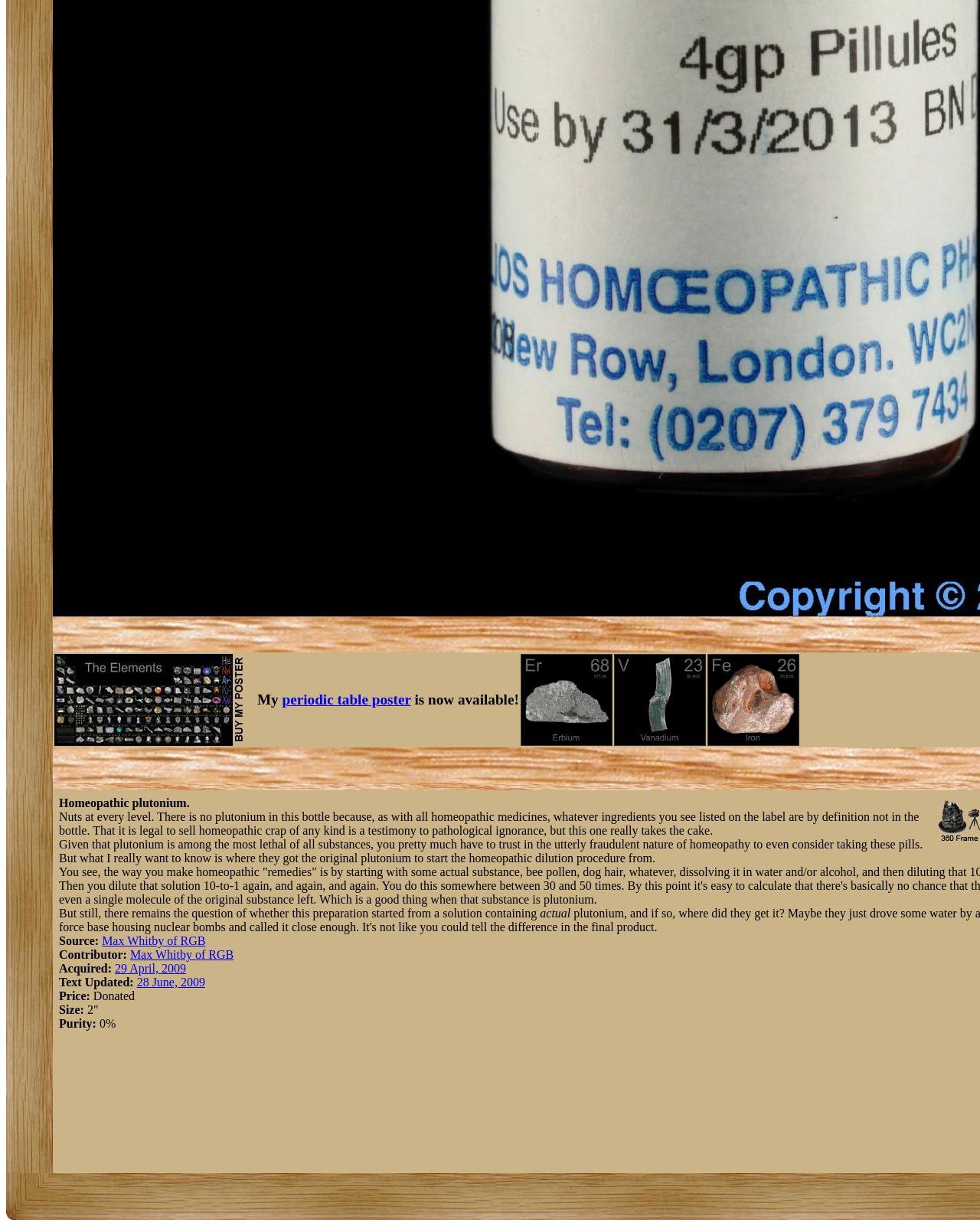Please identify the bounding box coordinates of the element's region that I should click in order to complete the following instruction: "Visit the 'Max Whitby of RGB' website". The bounding box coordinates consist of four float numbers between 0 and 1, i.e., [left, top, right, bottom].

[0.104, 0.762, 0.21, 0.773]